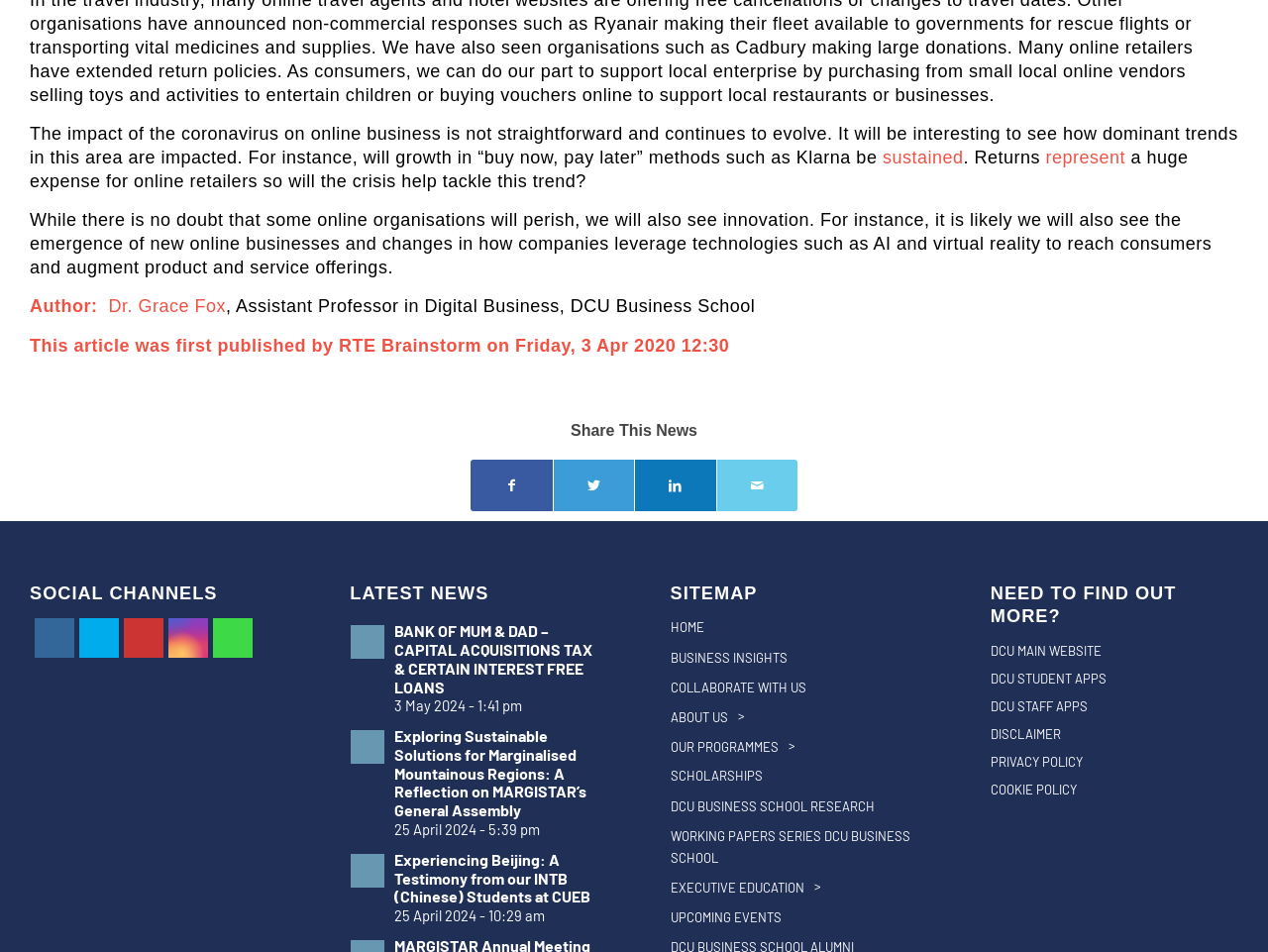Please indicate the bounding box coordinates of the element's region to be clicked to achieve the instruction: "Check the social media channel on Twitter". Provide the coordinates as four float numbers between 0 and 1, i.e., [left, top, right, bottom].

[0.062, 0.65, 0.094, 0.691]